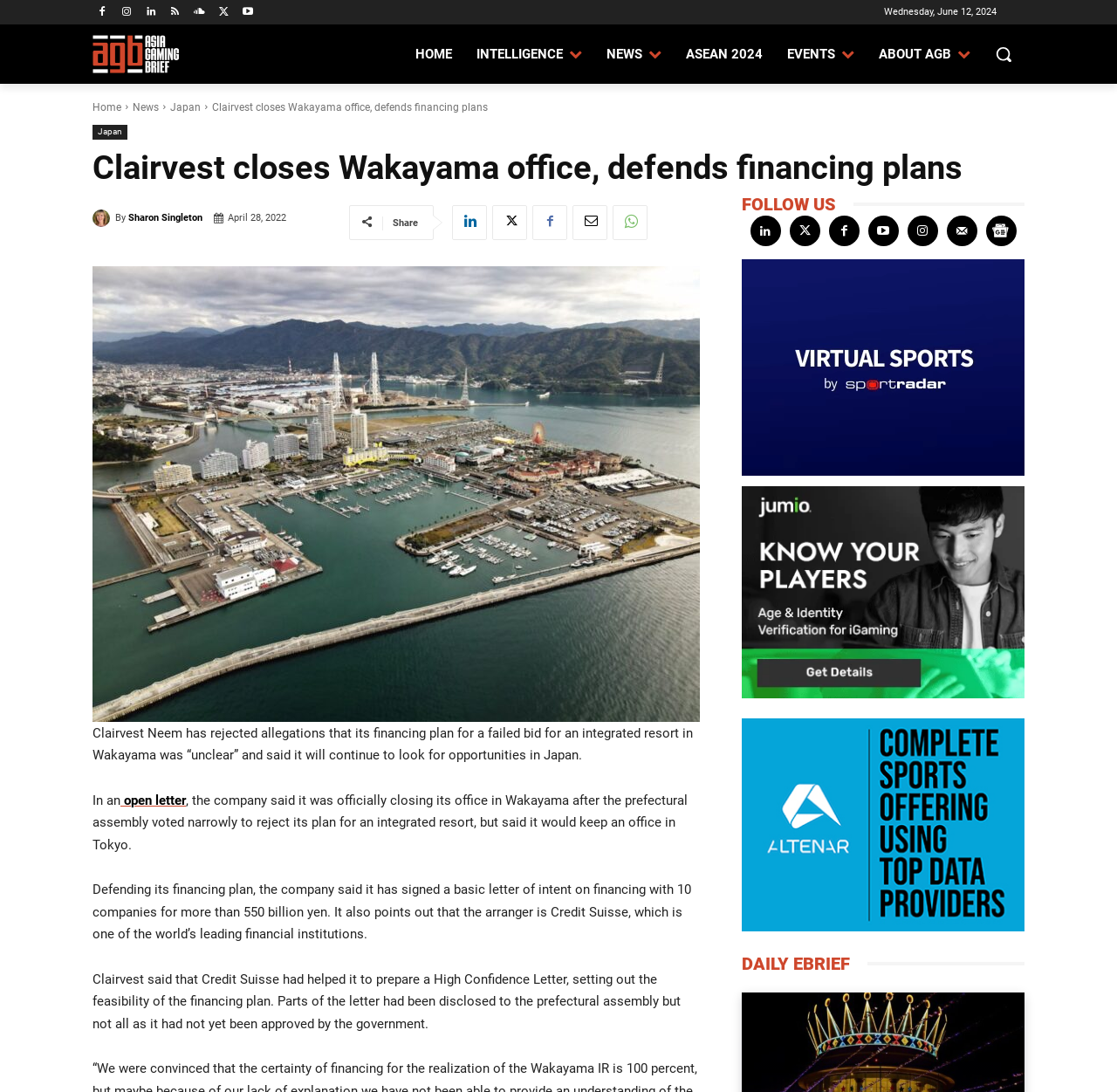Determine the bounding box coordinates of the clickable region to follow the instruction: "Go to HOME page".

[0.361, 0.03, 0.416, 0.069]